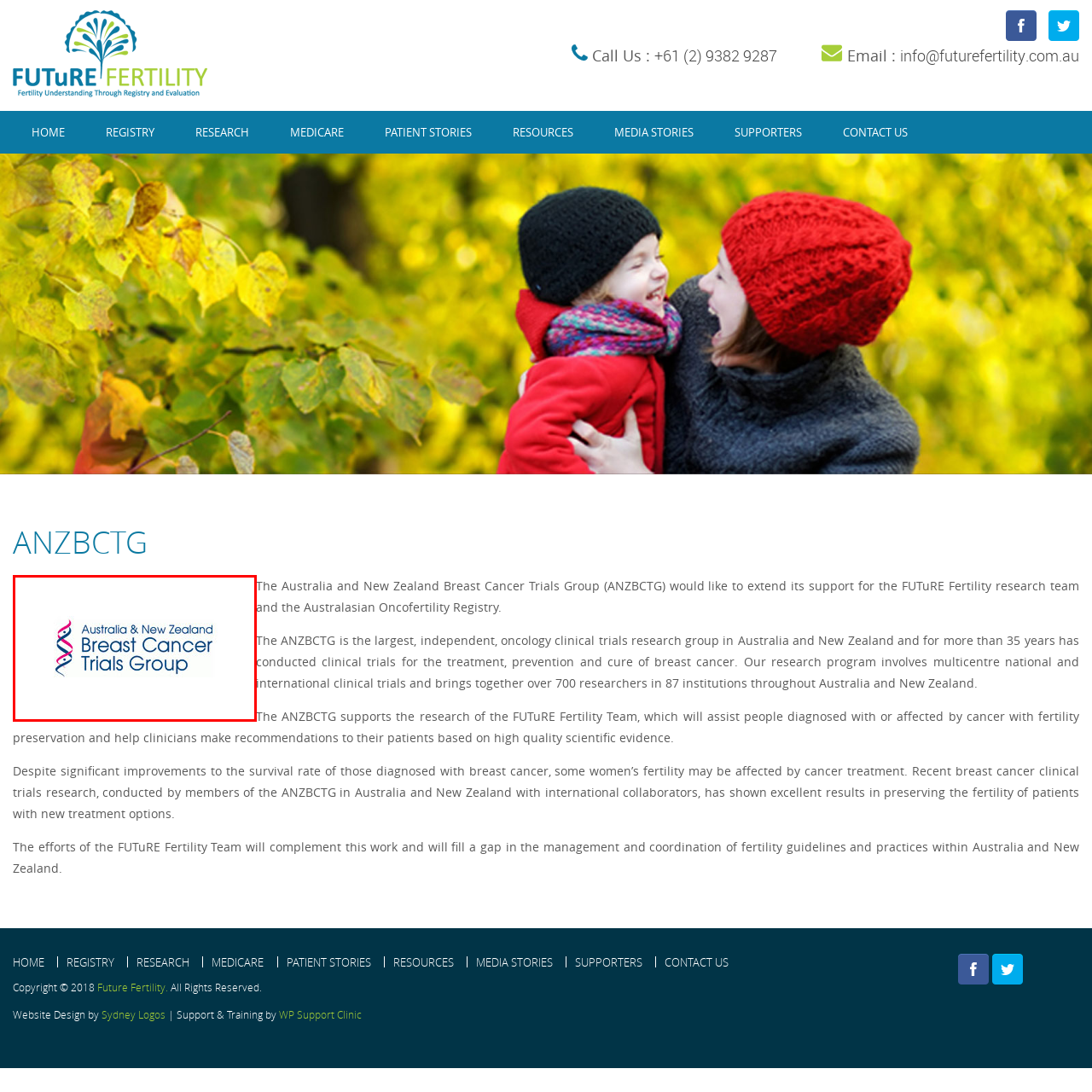View the image within the red box and answer the following question with a concise word or phrase:
What is the goal of the ANZBCTG's initiatives?

Enhance fertility preservation